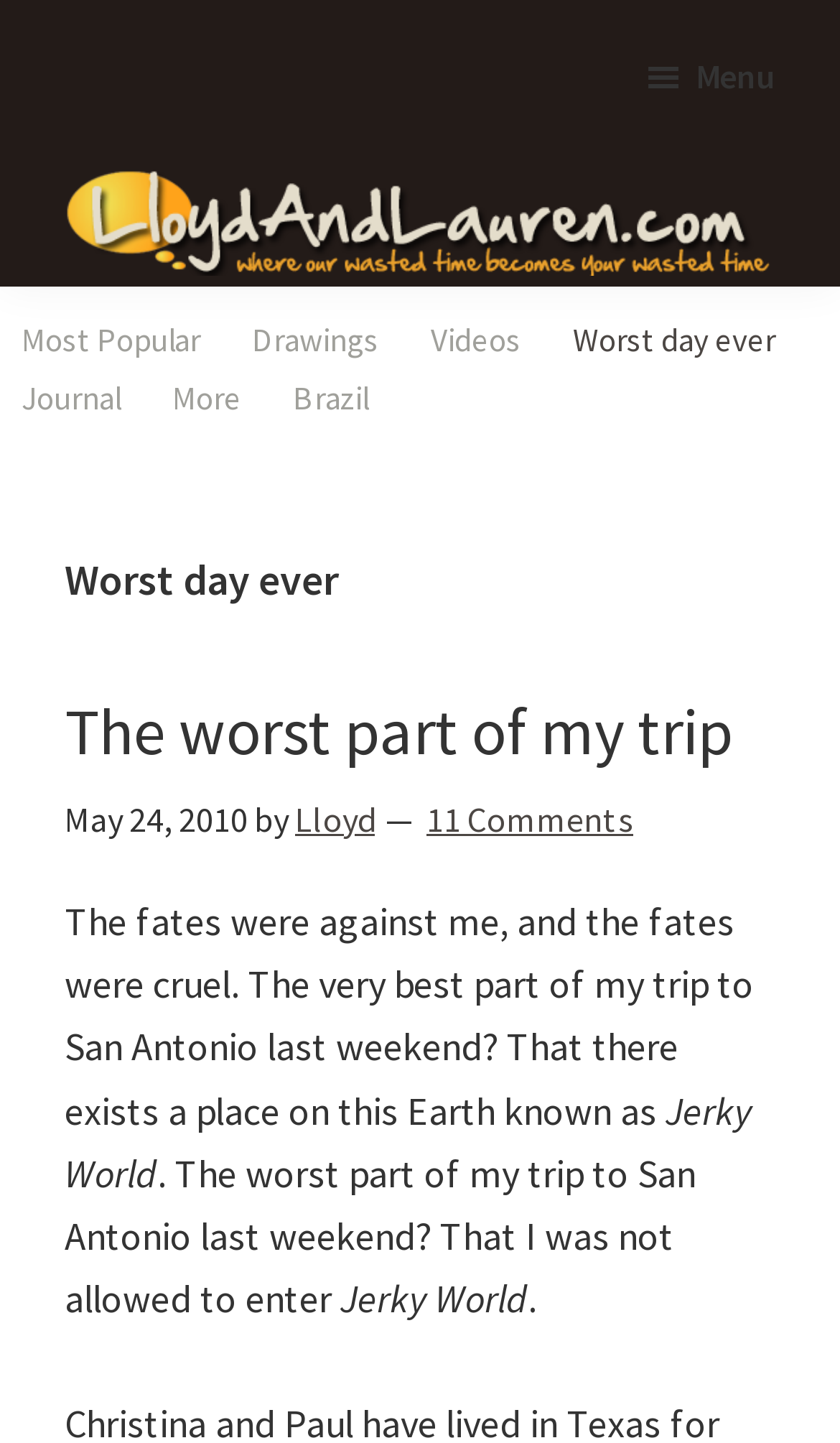Identify the bounding box coordinates for the region to click in order to carry out this instruction: "Check the comments section". Provide the coordinates using four float numbers between 0 and 1, formatted as [left, top, right, bottom].

[0.508, 0.552, 0.754, 0.582]